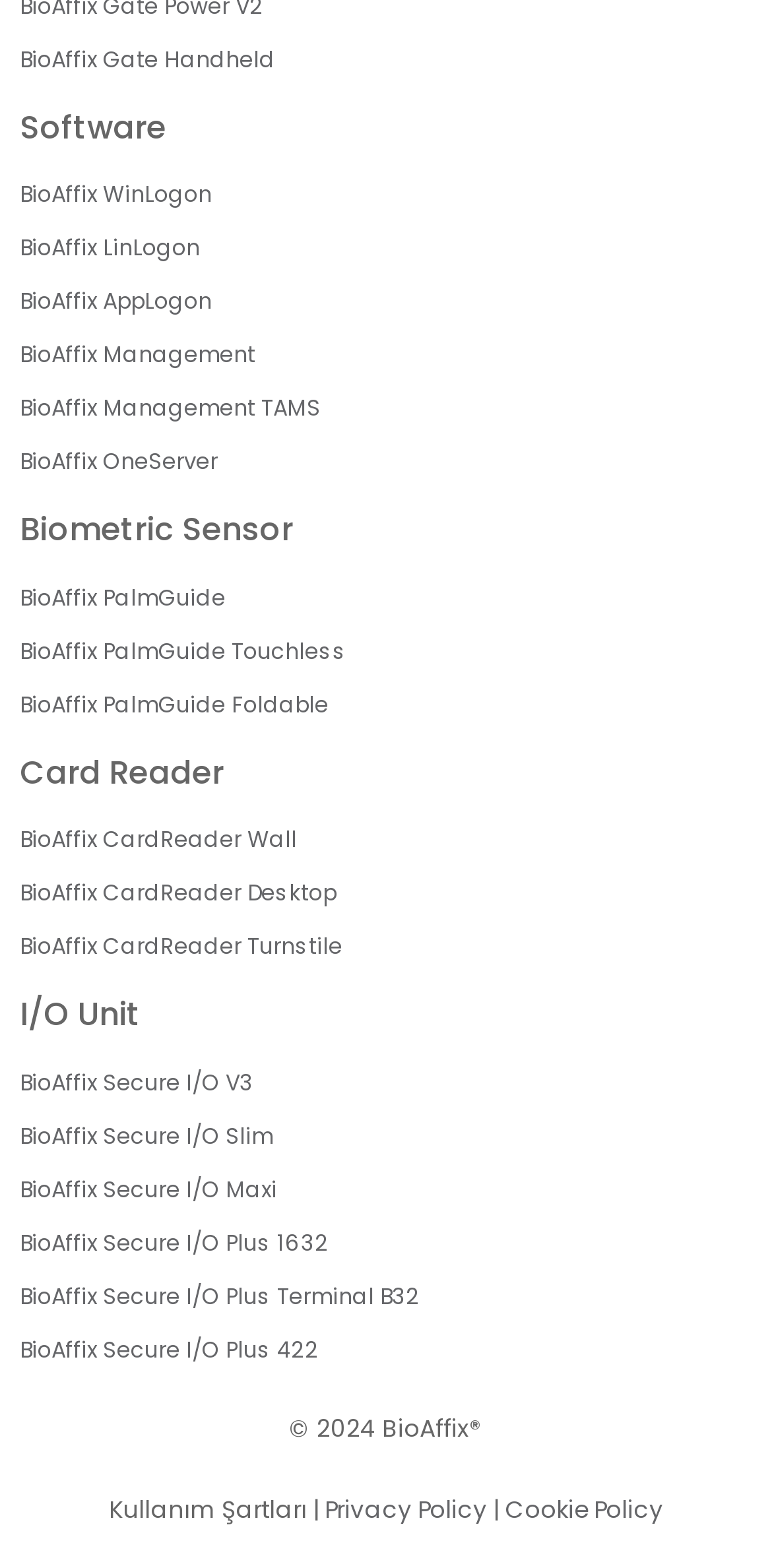Locate the bounding box coordinates of the clickable region to complete the following instruction: "Learn about BioAffix PalmGuide."

[0.026, 0.371, 0.292, 0.391]